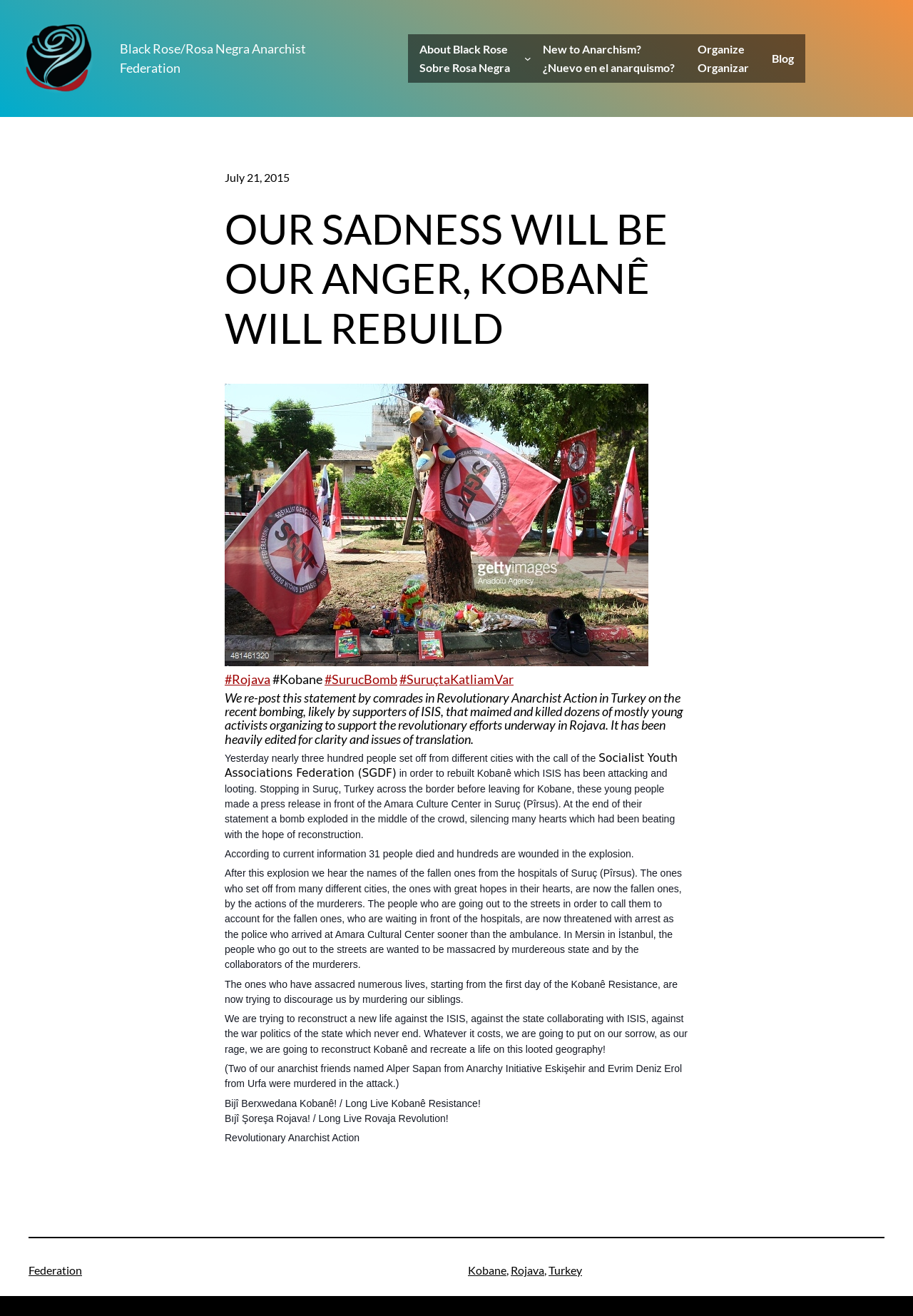Please give a succinct answer to the question in one word or phrase:
What is the name of the anarchist federation mentioned?

Black Rose/Rosa Negra